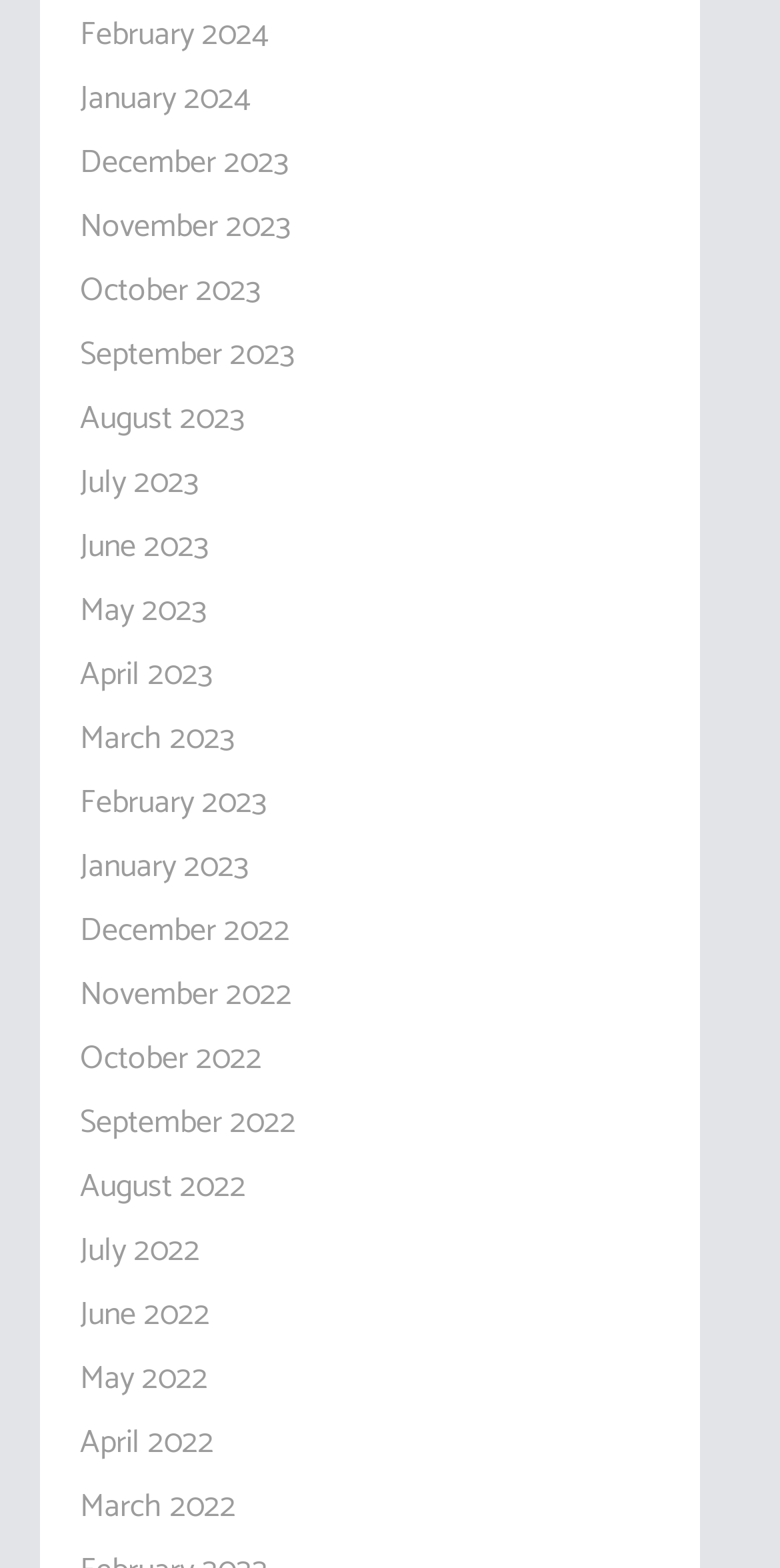Find the bounding box coordinates of the clickable region needed to perform the following instruction: "Go to January 2023". The coordinates should be provided as four float numbers between 0 and 1, i.e., [left, top, right, bottom].

[0.103, 0.536, 0.318, 0.571]